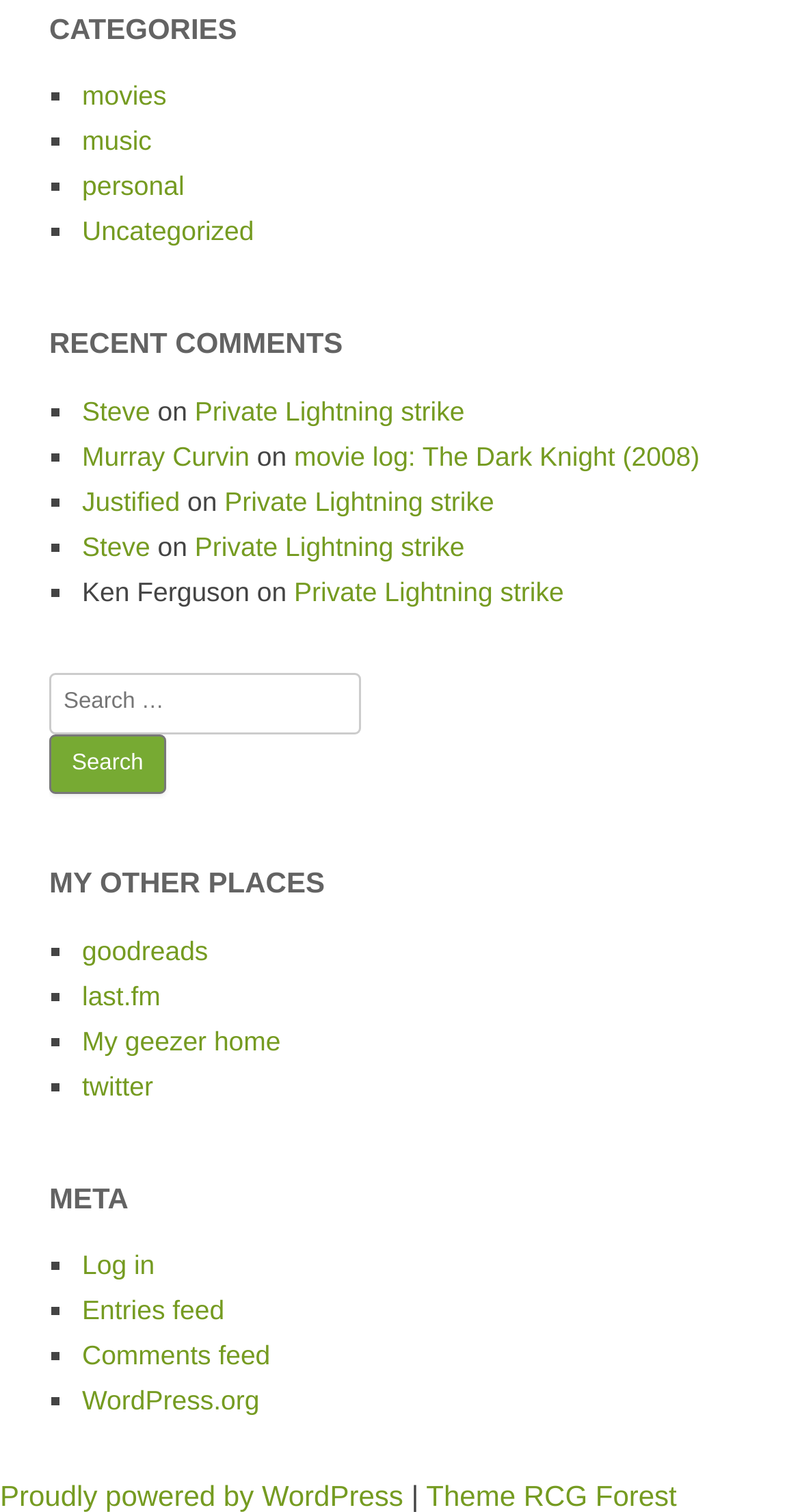Pinpoint the bounding box coordinates for the area that should be clicked to perform the following instruction: "Log in".

[0.103, 0.827, 0.193, 0.847]